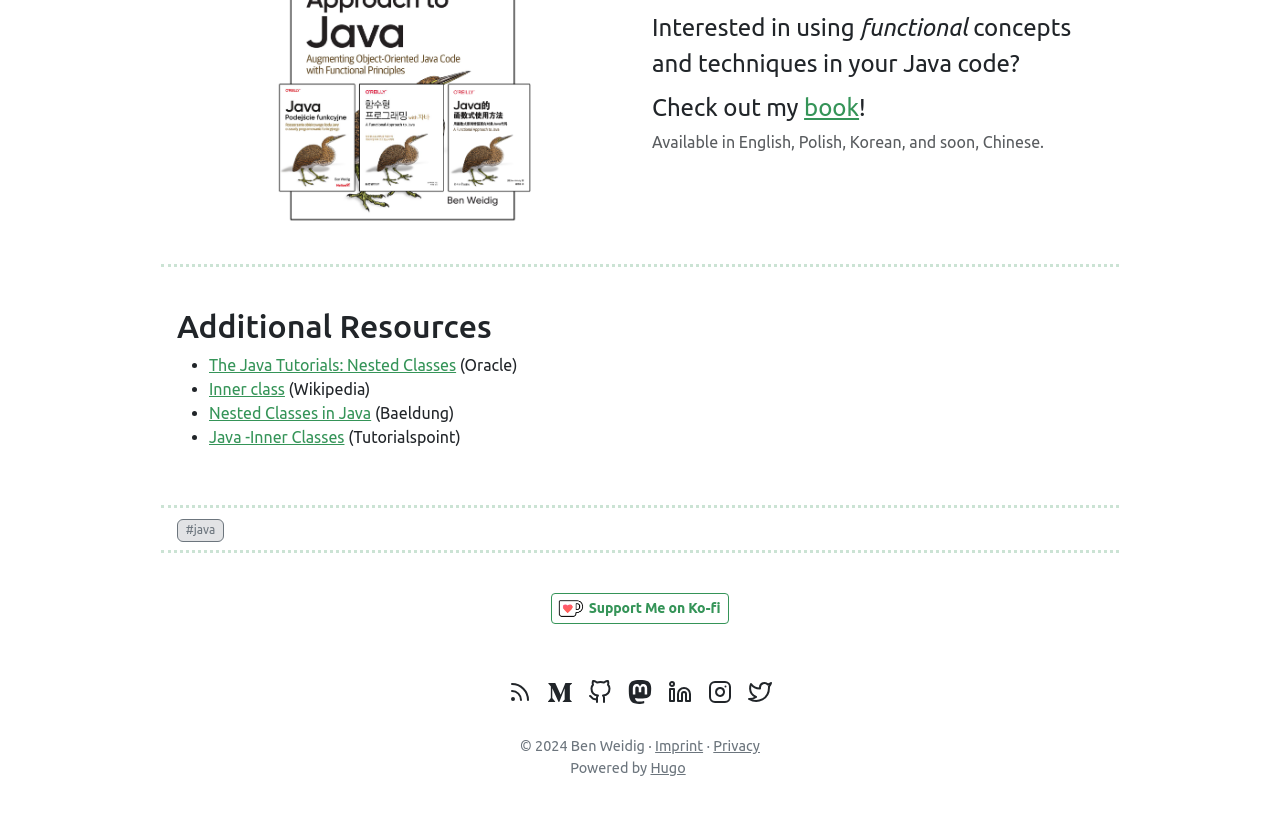Show the bounding box coordinates of the region that should be clicked to follow the instruction: "Visit the Java Tutorials: Nested Classes."

[0.163, 0.43, 0.356, 0.452]